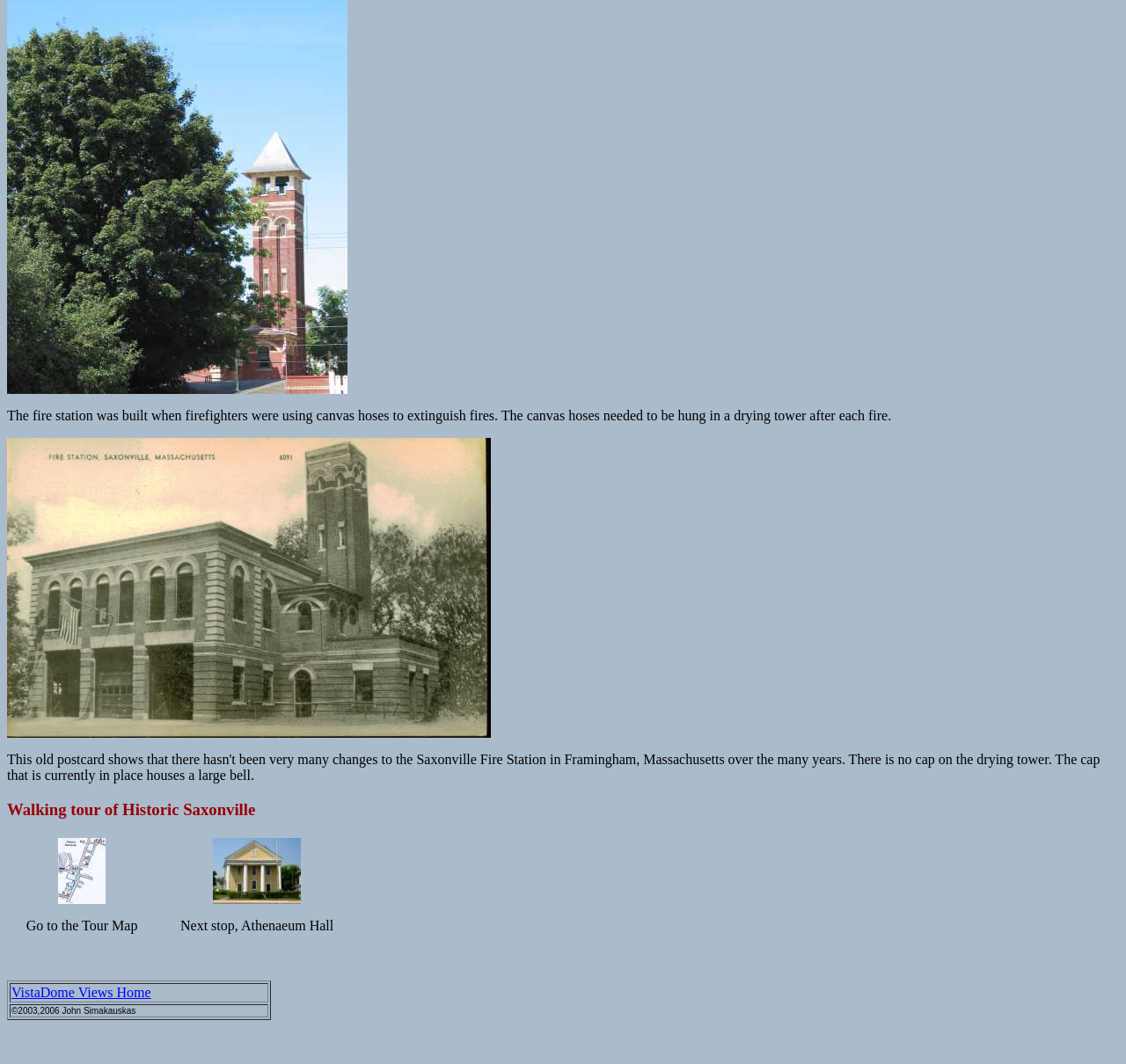Locate the bounding box of the UI element described in the following text: "alt="Back to the tour map"".

[0.052, 0.838, 0.094, 0.852]